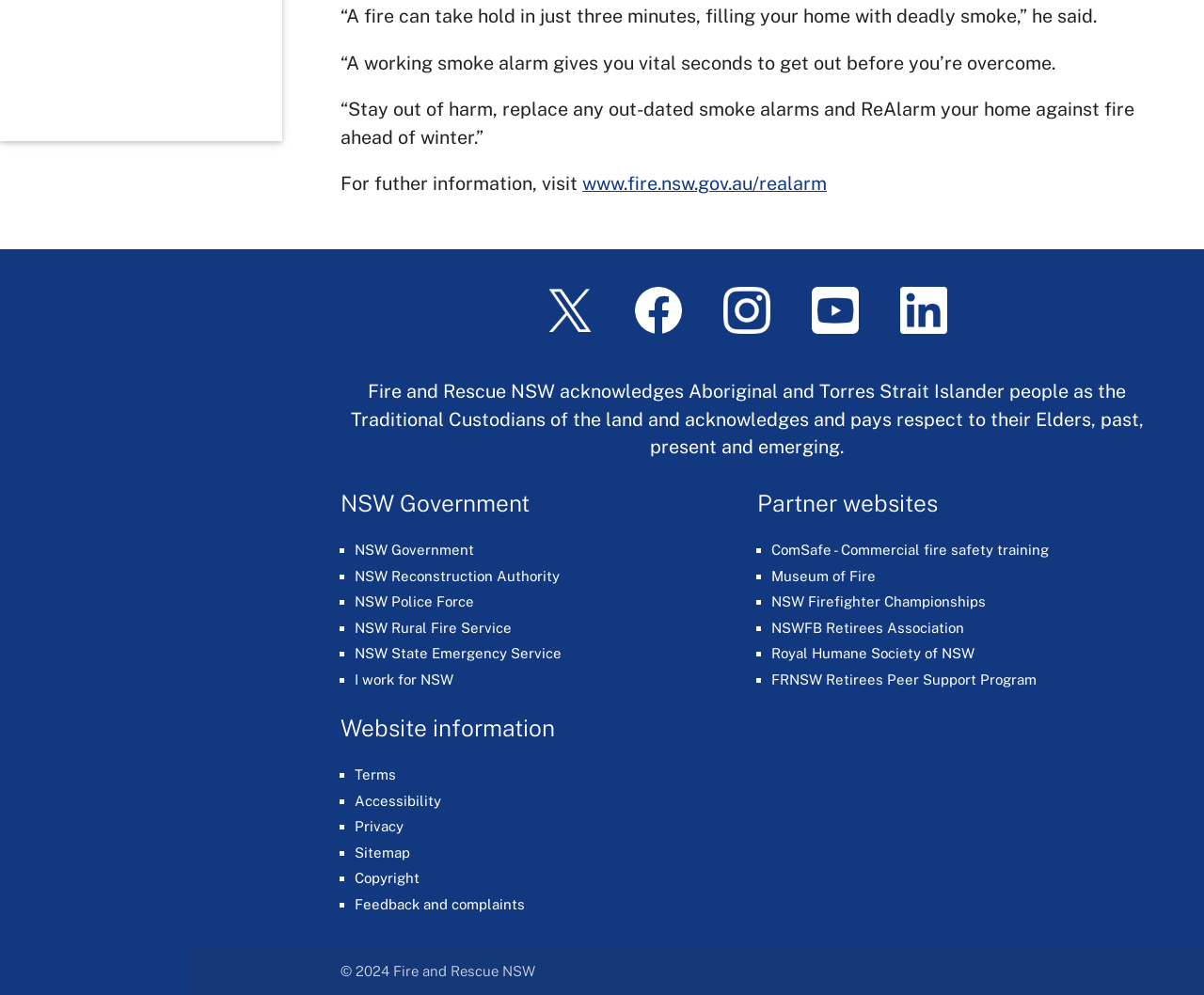Locate the bounding box coordinates of the segment that needs to be clicked to meet this instruction: "Visit the NSW Government website".

[0.295, 0.544, 0.394, 0.561]